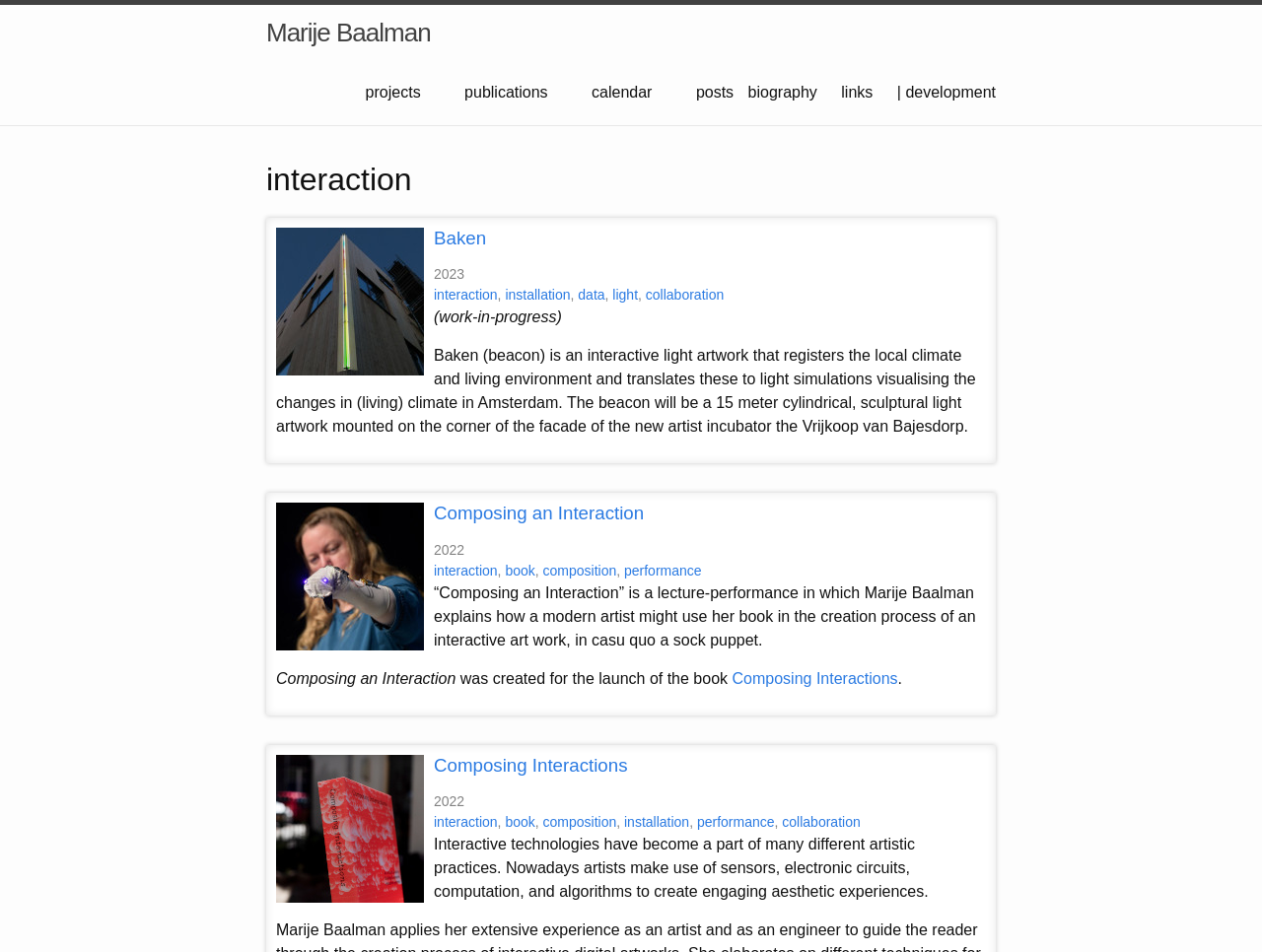Carefully examine the image and provide an in-depth answer to the question: What is the year of the artwork 'Composing Interactions'?

The year of the artwork 'Composing Interactions' can be found in the static text element with the text '2022' and bounding box coordinates [0.344, 0.834, 0.368, 0.85].